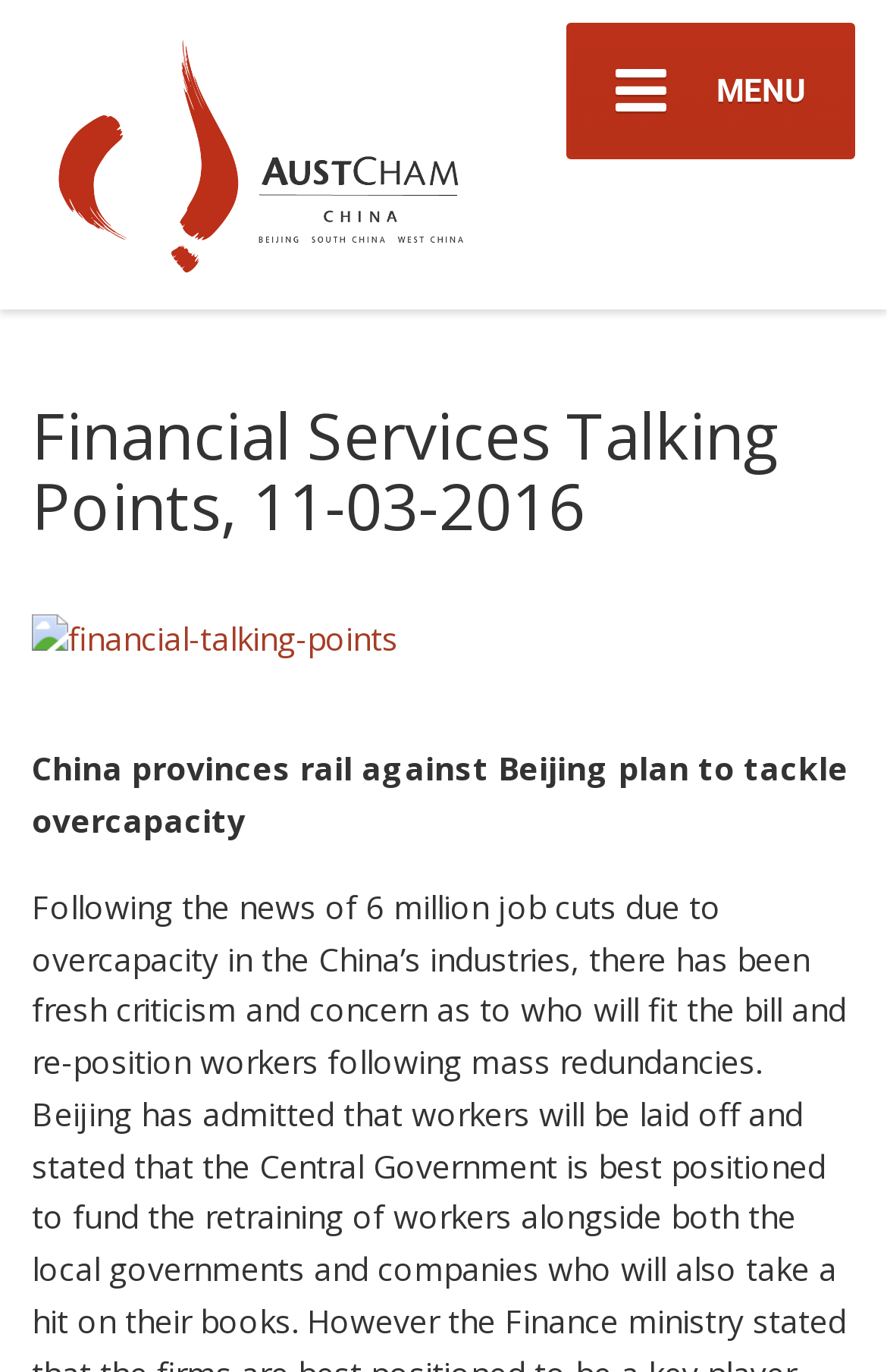Using the provided description MENU, find the bounding box coordinates for the UI element. Provide the coordinates in (top-left x, top-left y, bottom-right x, bottom-right y) format, ensuring all values are between 0 and 1.

[0.637, 0.017, 0.964, 0.116]